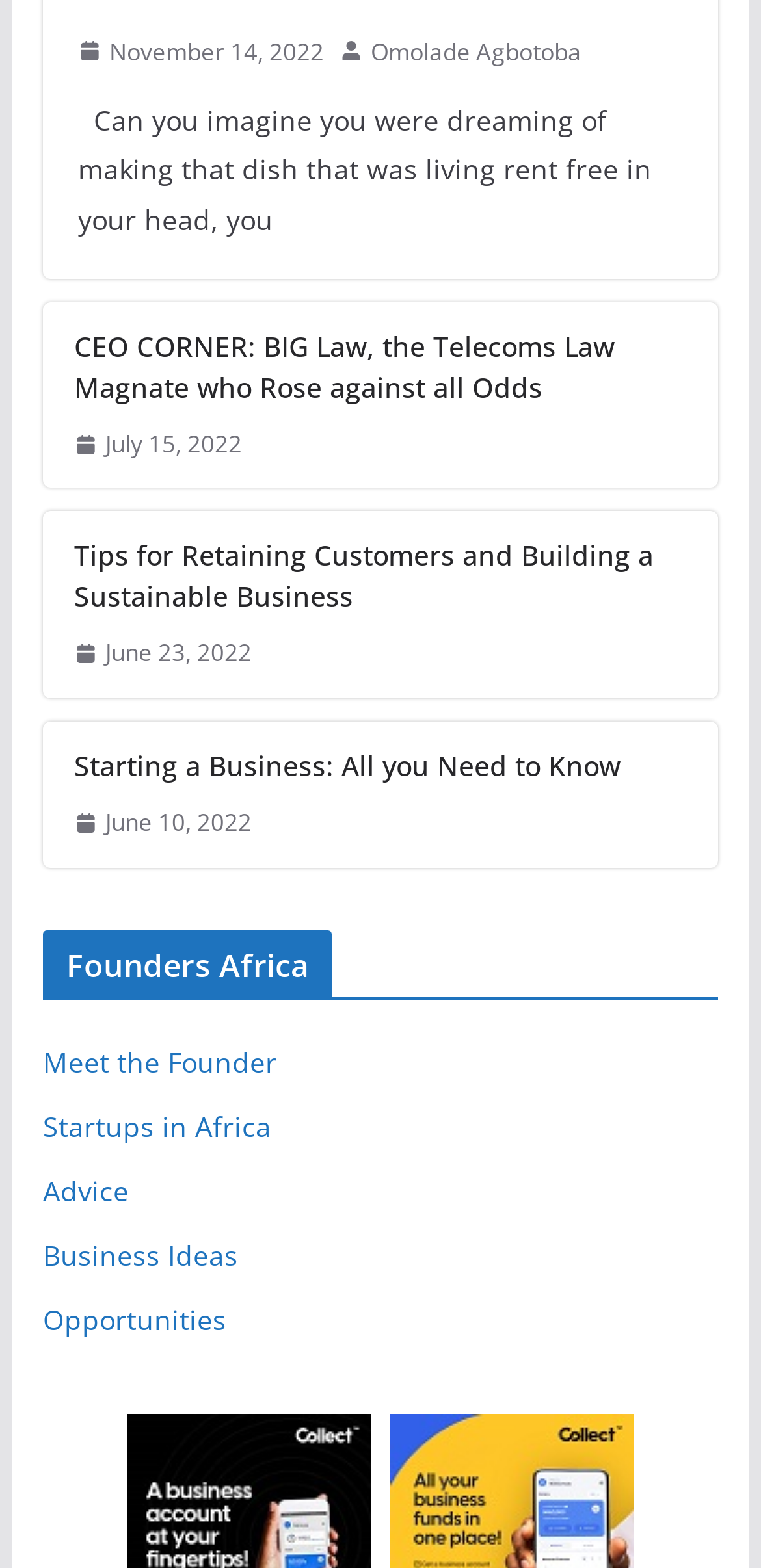Who is the author of the article 'CEO CORNER: BIG Law, the Telecoms Law Magnate who Rose against all Odds'?
Use the information from the screenshot to give a comprehensive response to the question.

I found the author's name 'Omolade Agbotoba' next to the article 'CEO CORNER: BIG Law, the Telecoms Law Magnate who Rose against all Odds'.